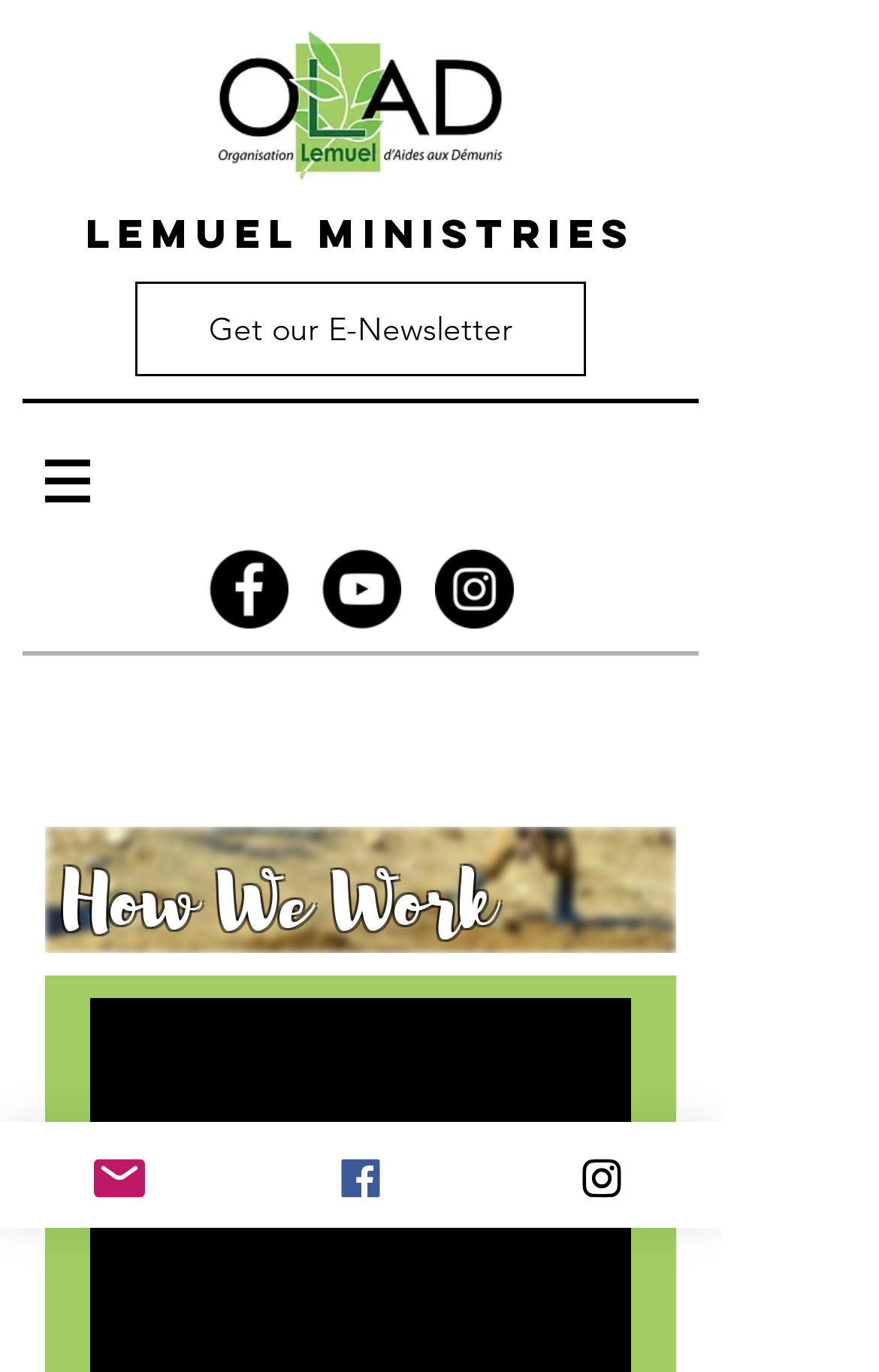Summarize the webpage in an elaborate manner.

The webpage is about Lemuel Ministries, with a focus on their unique approach to development and investing in people. At the top left of the page, there is a logo of OLAD Full Logo RGB COLOR, which is an image link. Next to it, there is a heading that reads "LEMUEL MINISTRIES" in a prominent position. 

Below the logo and the heading, there is a button to "Get our E-Newsletter" and a navigation menu labeled "Site" with a dropdown menu icon. The navigation menu is positioned at the top left corner of the page.

On the right side of the navigation menu, there is a social bar with links to Facebook, YouTube, and Instagram, each accompanied by their respective icons. 

Below the social bar, there is a large image that takes up most of the width of the page. Above the image, there is a heading that reads "How We Work". 

At the bottom of the page, there are three links to "Email", "Facebook", and "Instagram", each accompanied by a small icon. These links are positioned at the bottom left, center, and right of the page, respectively.